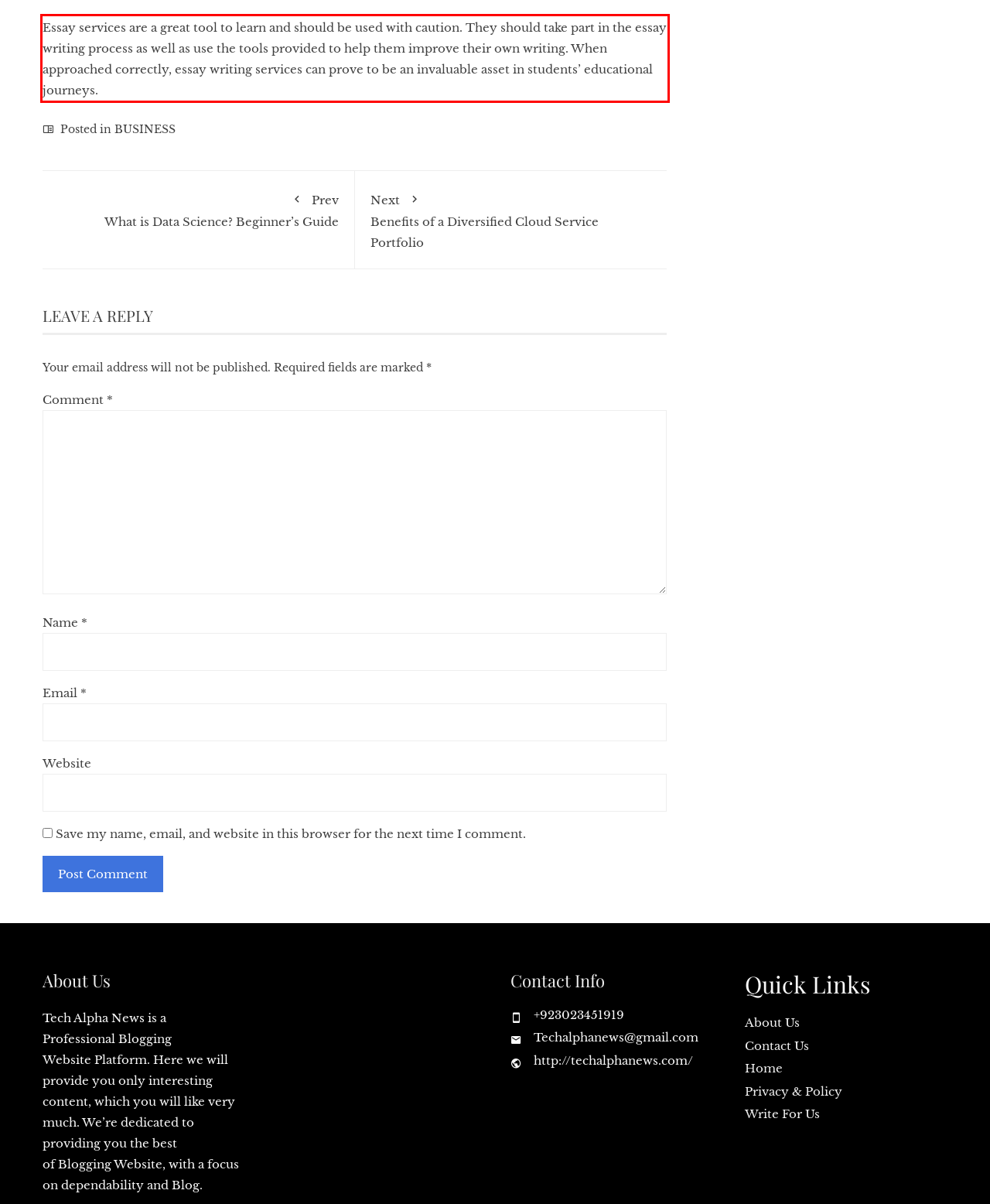Given the screenshot of the webpage, identify the red bounding box, and recognize the text content inside that red bounding box.

Essay services are a great tool to learn and should be used with caution. They should take part in the essay writing process as well as use the tools provided to help them improve their own writing. When approached correctly, essay writing services can prove to be an invaluable asset in students’ educational journeys.